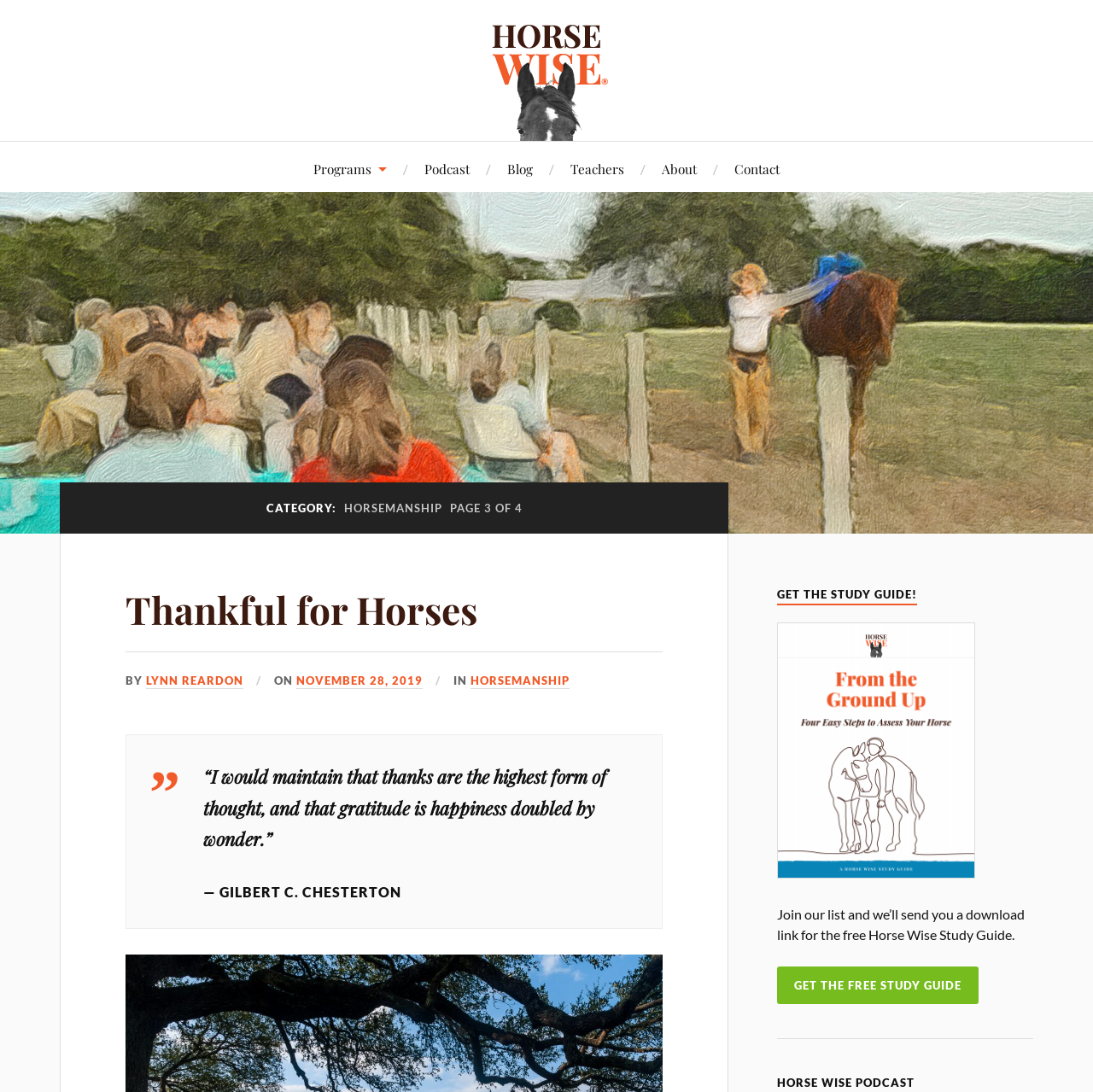Please give a succinct answer using a single word or phrase:
What is the category of the current page?

HORSEMANSHIP